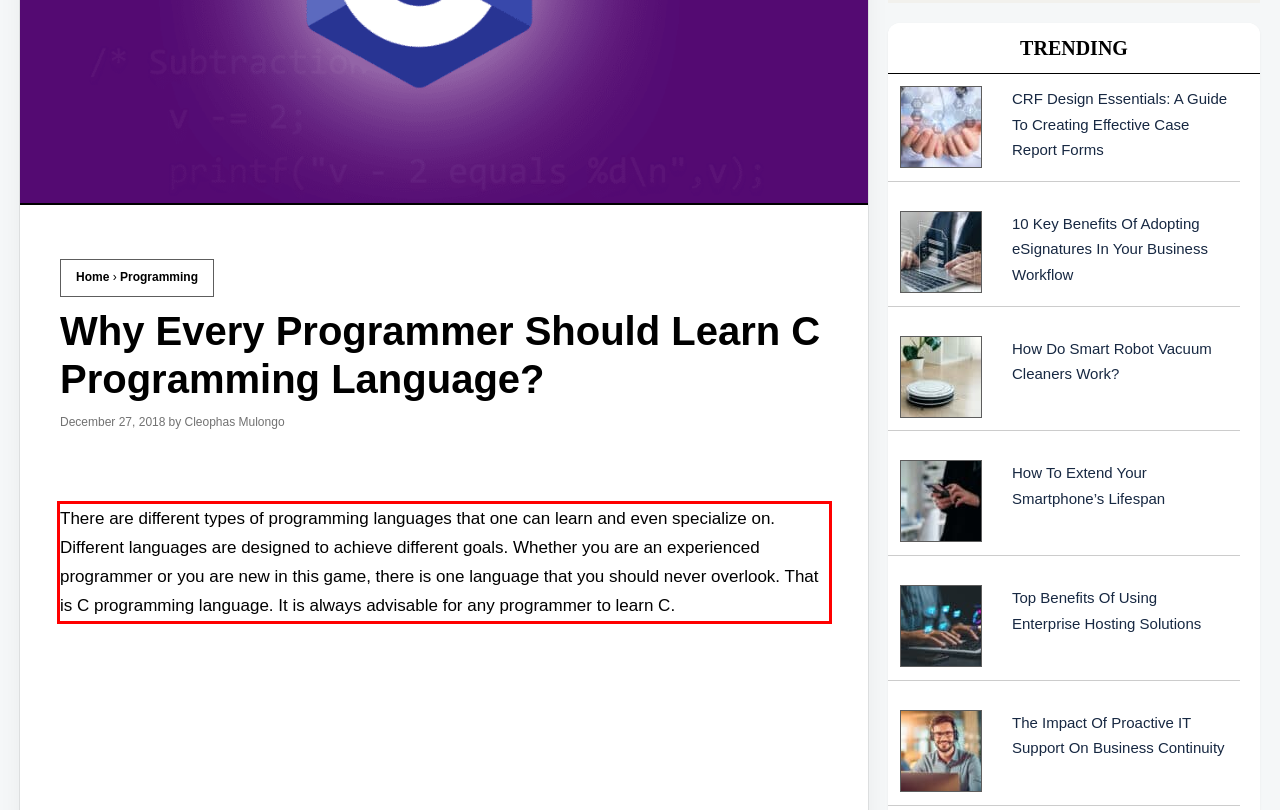Examine the screenshot of the webpage, locate the red bounding box, and perform OCR to extract the text contained within it.

There are different types of programming languages that one can learn and even specialize on. Different languages are designed to achieve different goals. Whether you are an experienced programmer or you are new in this game, there is one language that you should never overlook. That is C programming language. It is always advisable for any programmer to learn C.